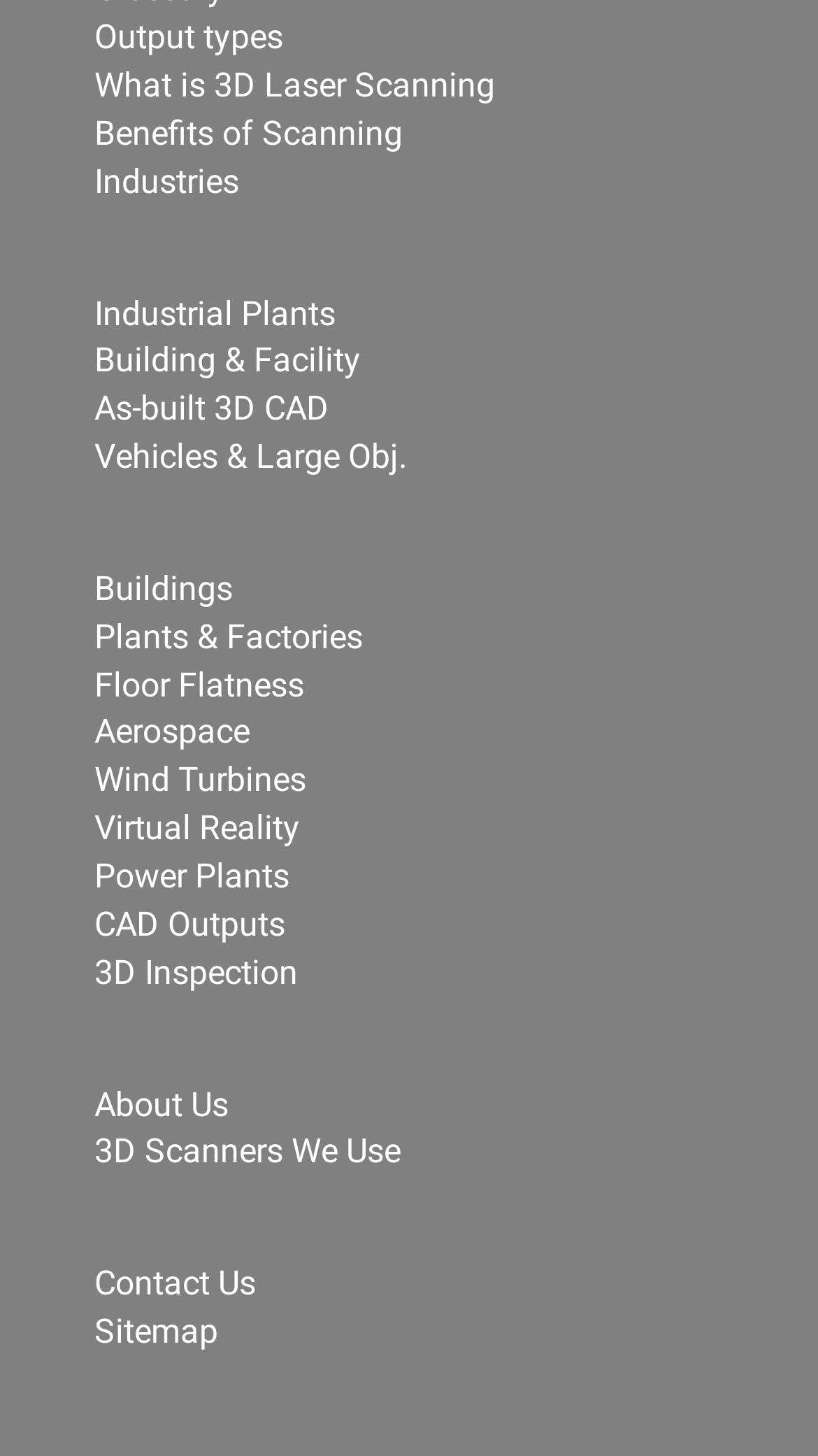Could you specify the bounding box coordinates for the clickable section to complete the following instruction: "connect with me"?

None